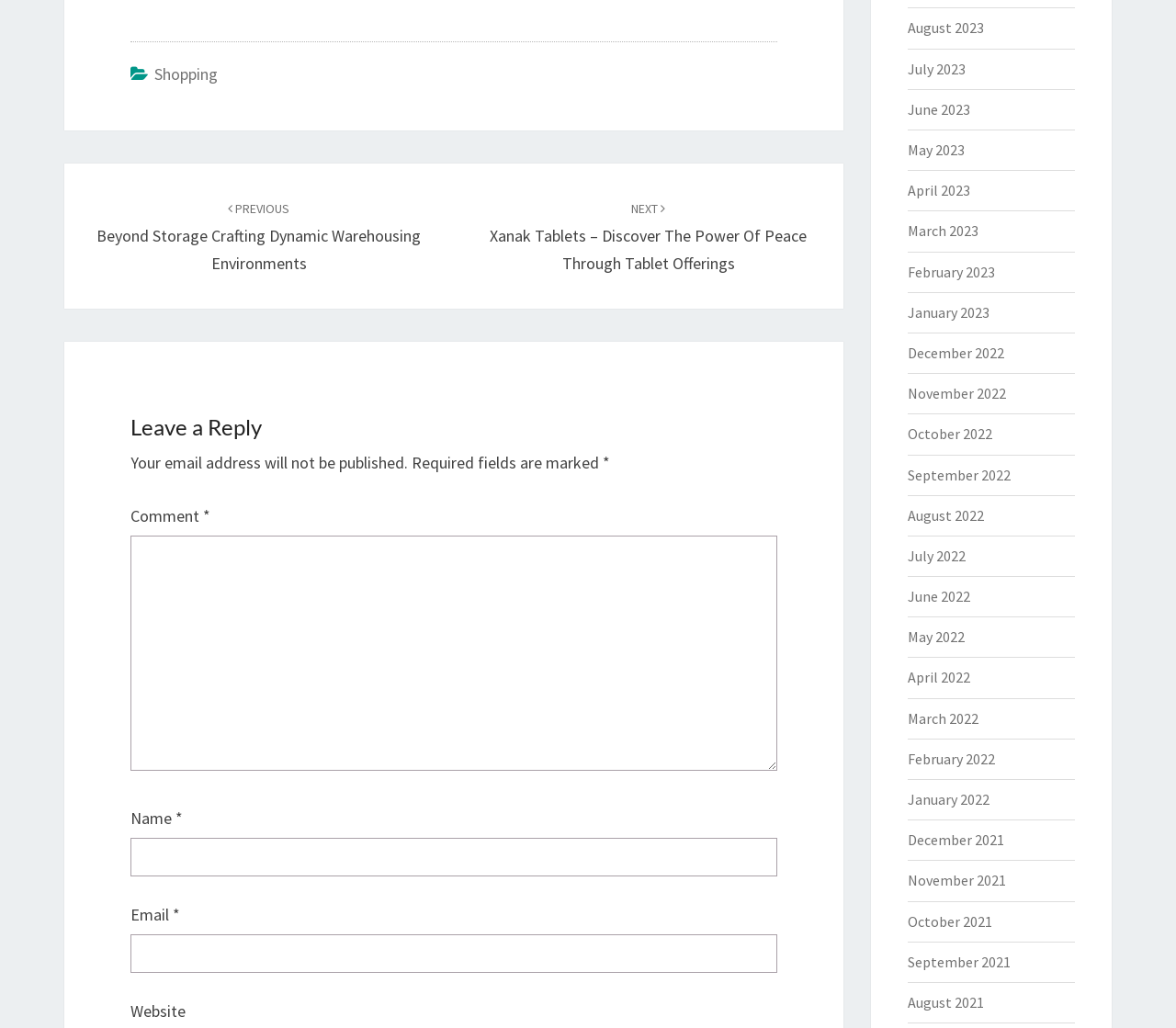Locate the bounding box coordinates of the element that should be clicked to fulfill the instruction: "Enter your email address in the text box".

[0.111, 0.909, 0.661, 0.947]